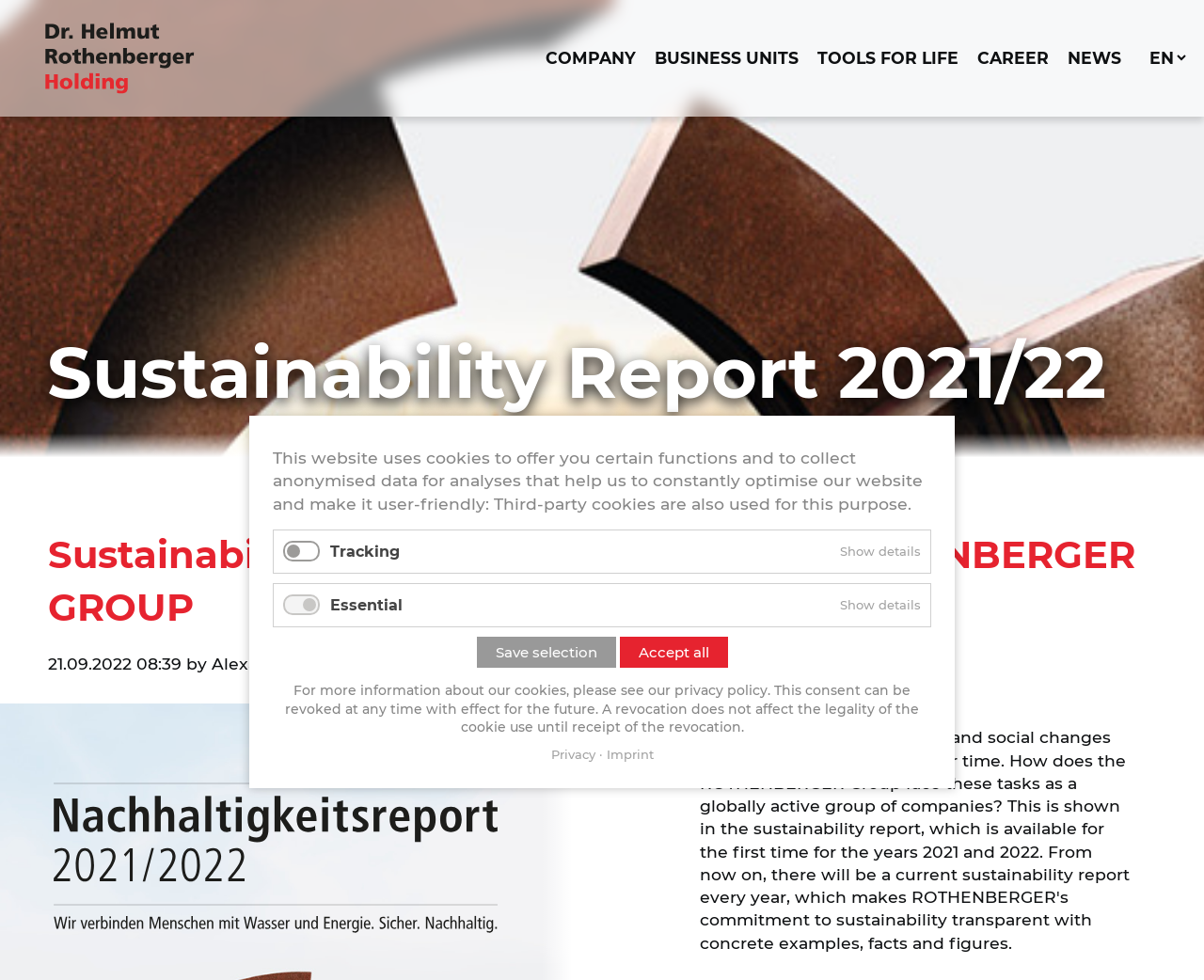Locate the heading on the webpage and return its text.

Sustainability Report 2021/22